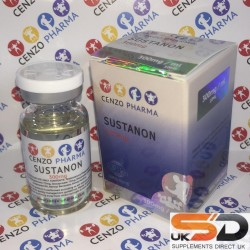Based on the image, give a detailed response to the question: What is the design style of the packaging?

The caption describes the packaging as 'sleek and modern', which suggests that the design is contemporary, streamlined, and visually appealing. This design style is likely intended to attract attention in a competitive market.